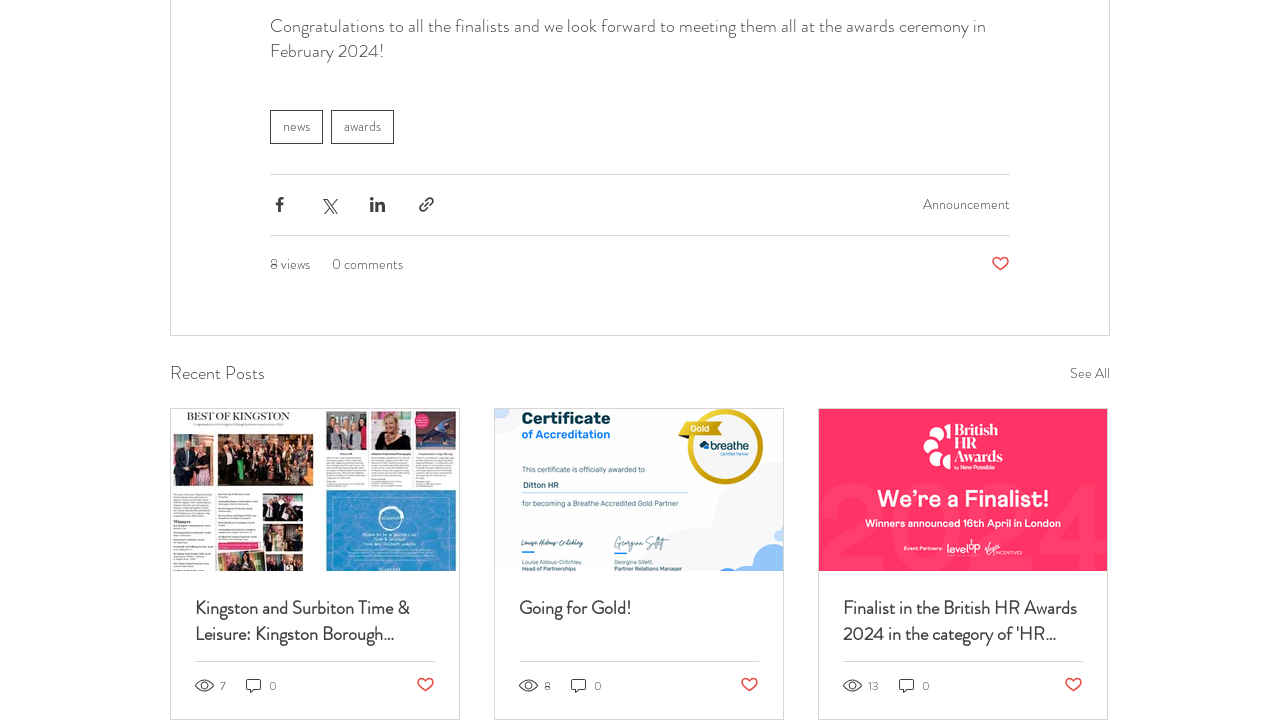Can you determine the bounding box coordinates of the area that needs to be clicked to fulfill the following instruction: "See all recent posts"?

[0.836, 0.497, 0.867, 0.537]